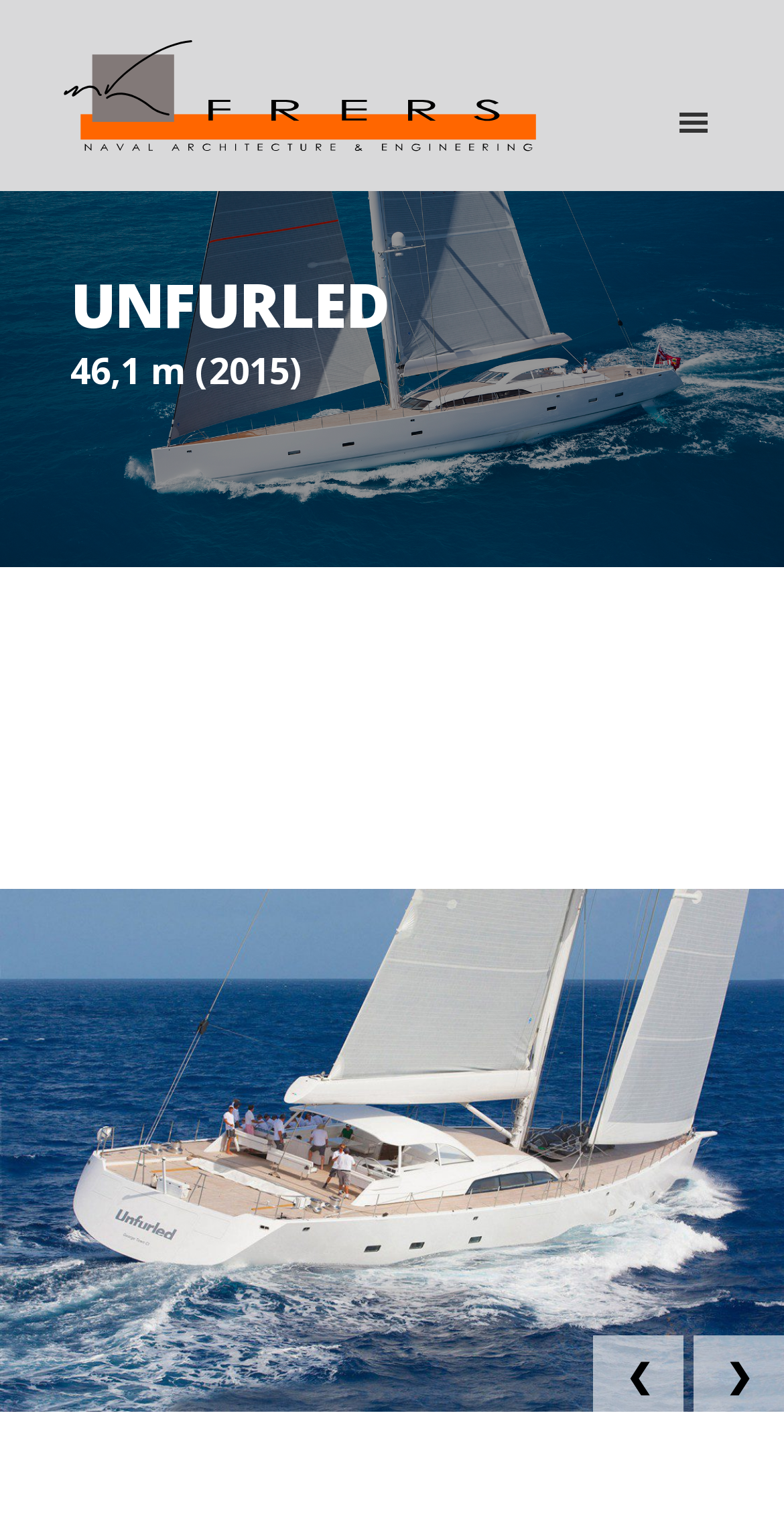Provide the bounding box coordinates of the HTML element described by the text: "parent_node: German Frers". The coordinates should be in the format [left, top, right, bottom] with values between 0 and 1.

[0.077, 0.024, 0.692, 0.056]